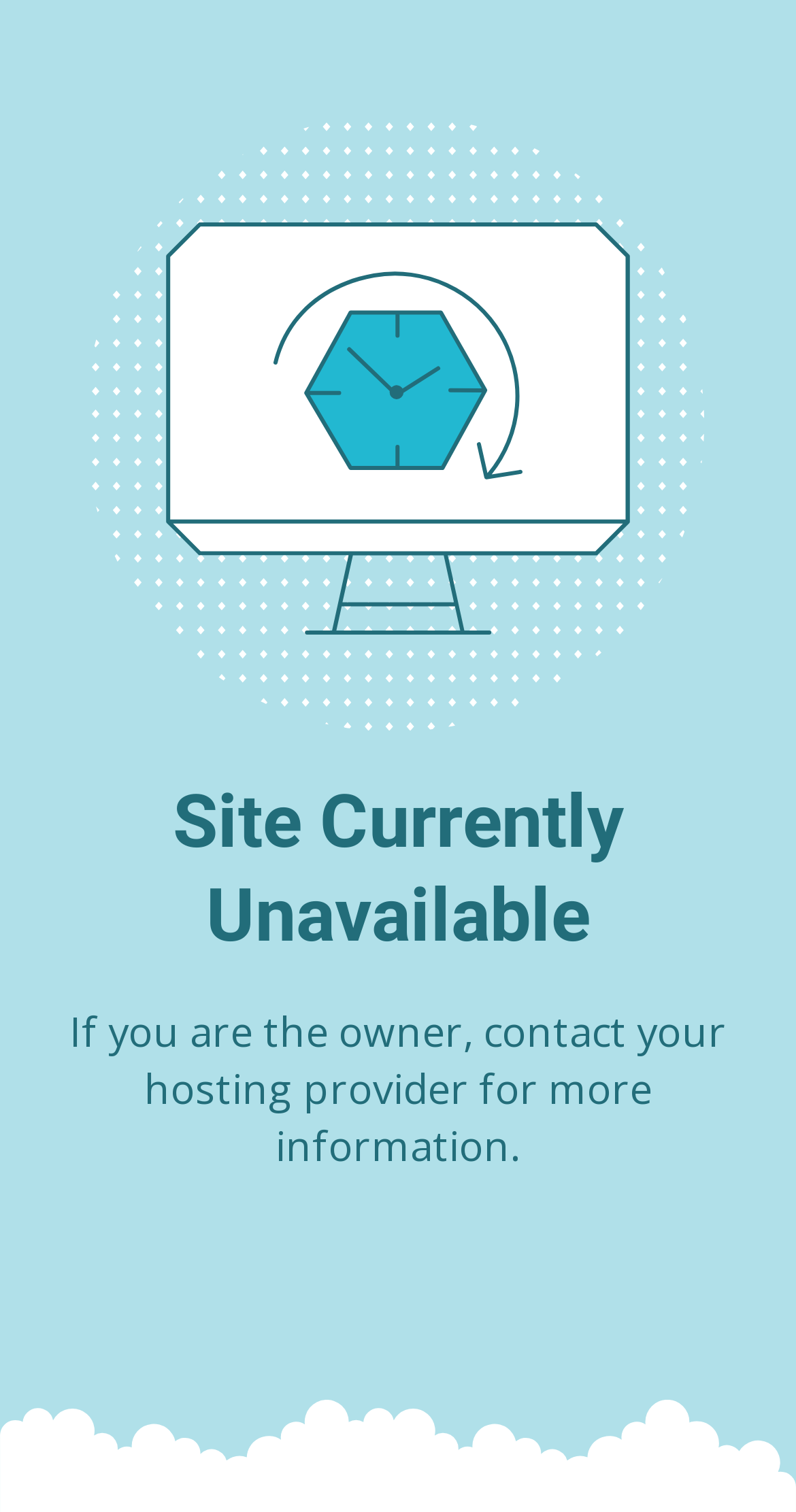Determine the main headline of the webpage and provide its text.

Site Currently Unavailable